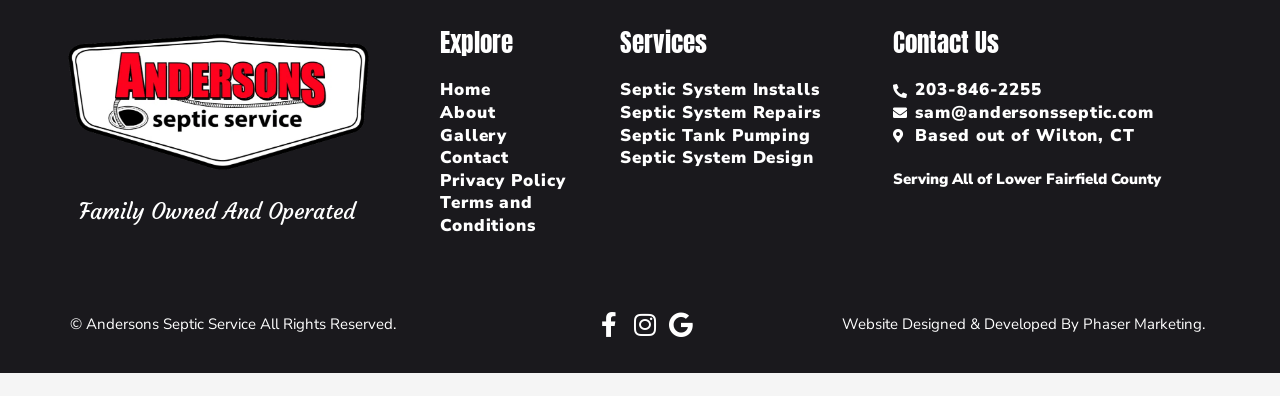Please determine the bounding box coordinates of the element to click in order to execute the following instruction: "Call 203-846-2255". The coordinates should be four float numbers between 0 and 1, specified as [left, top, right, bottom].

[0.697, 0.219, 0.945, 0.281]